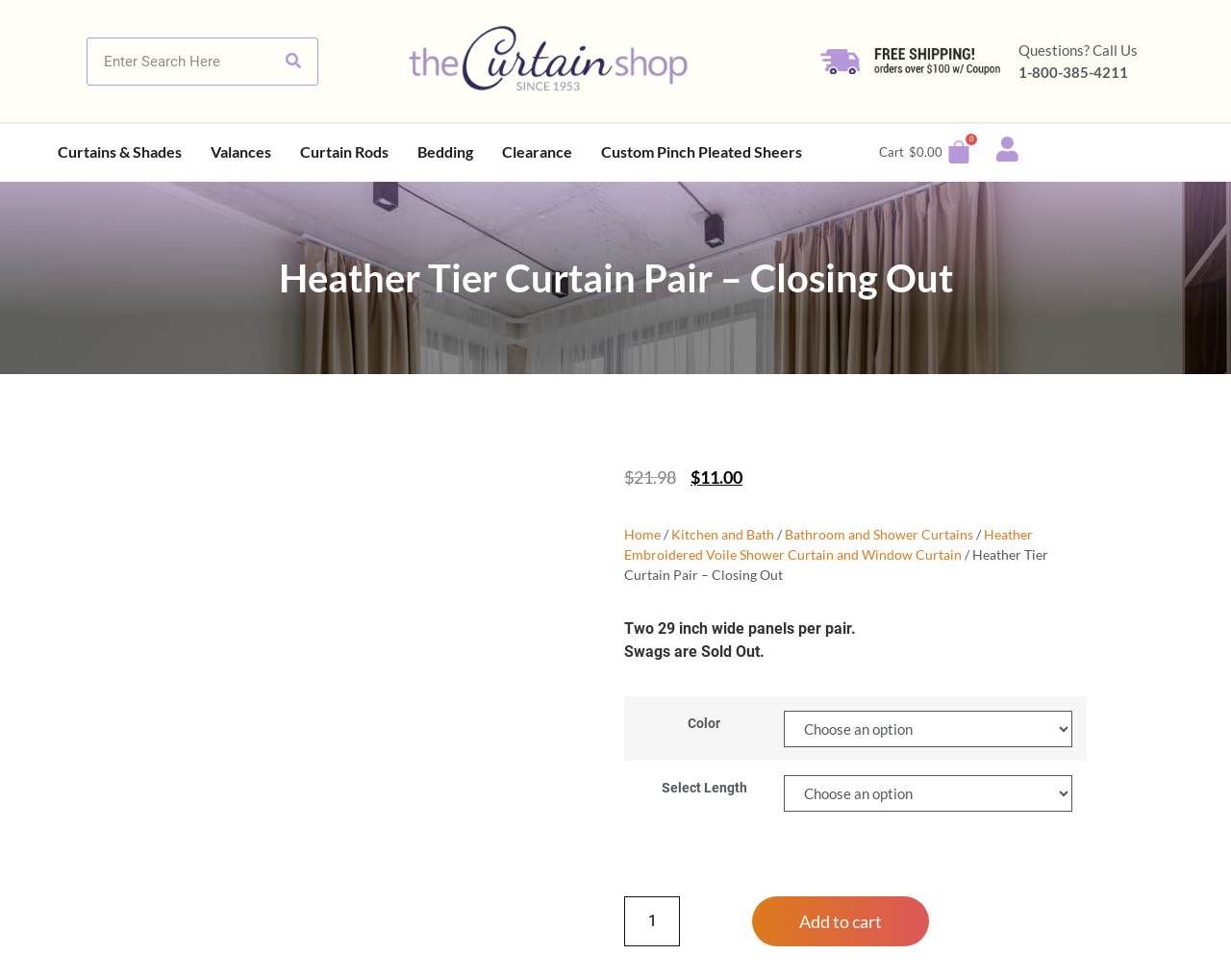Could you indicate the bounding box coordinates of the region to click in order to complete this instruction: "Add to cart".

[0.611, 0.915, 0.755, 0.966]